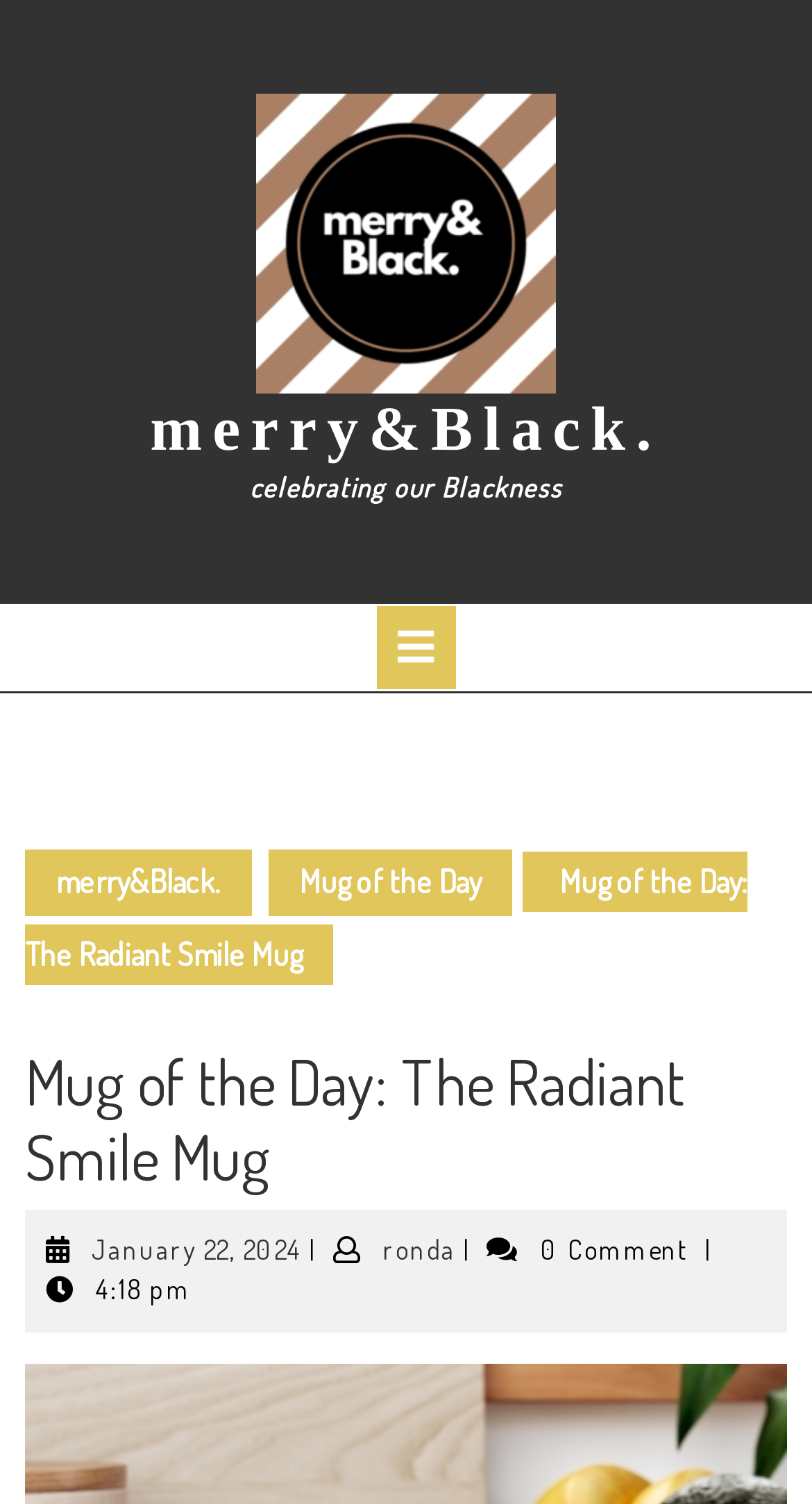Based on the element description "merry&Black.", predict the bounding box coordinates of the UI element.

[0.031, 0.564, 0.31, 0.609]